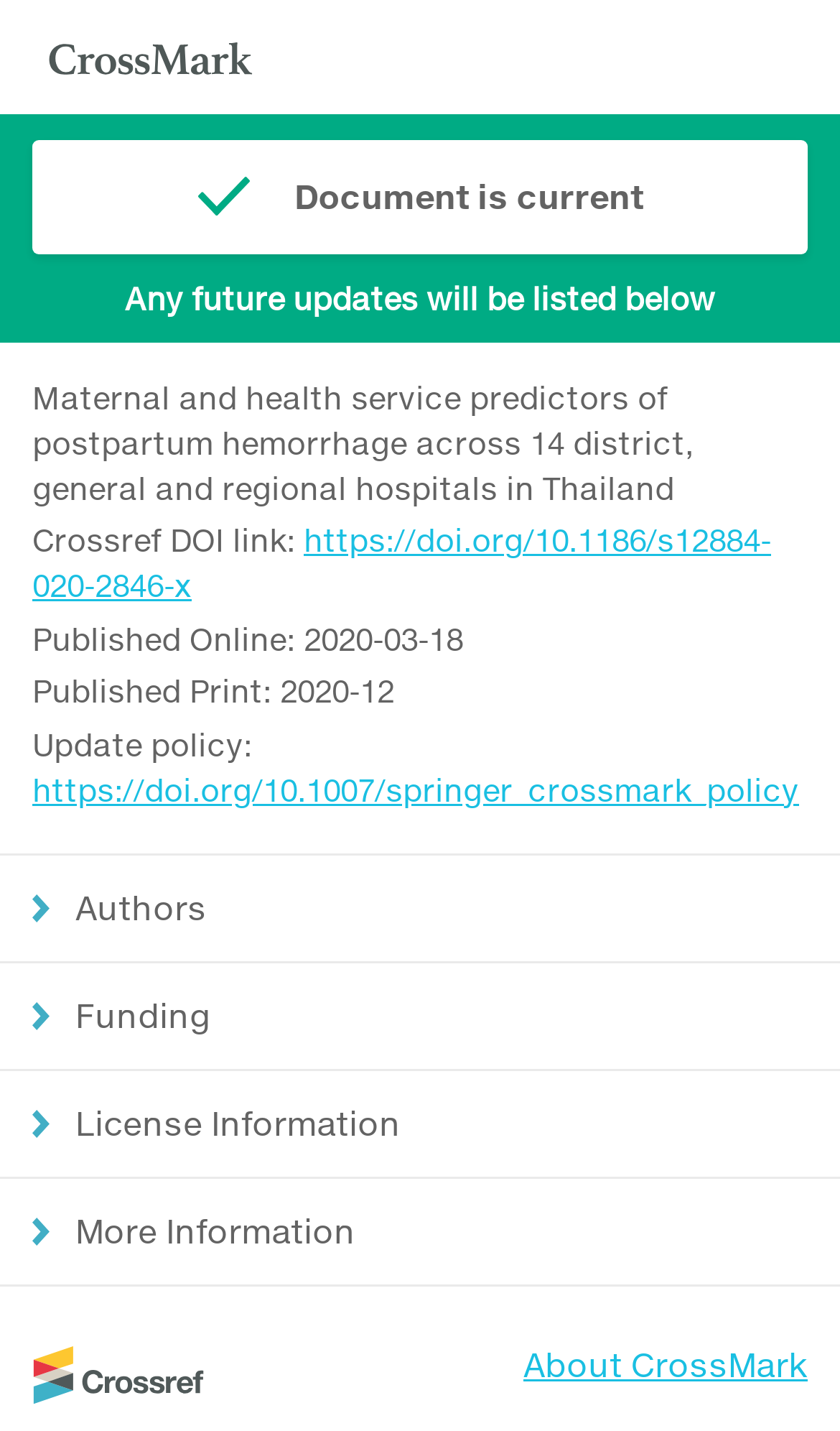Please identify the bounding box coordinates of the clickable element to fulfill the following instruction: "View document information". The coordinates should be four float numbers between 0 and 1, i.e., [left, top, right, bottom].

[0.038, 0.098, 0.962, 0.178]